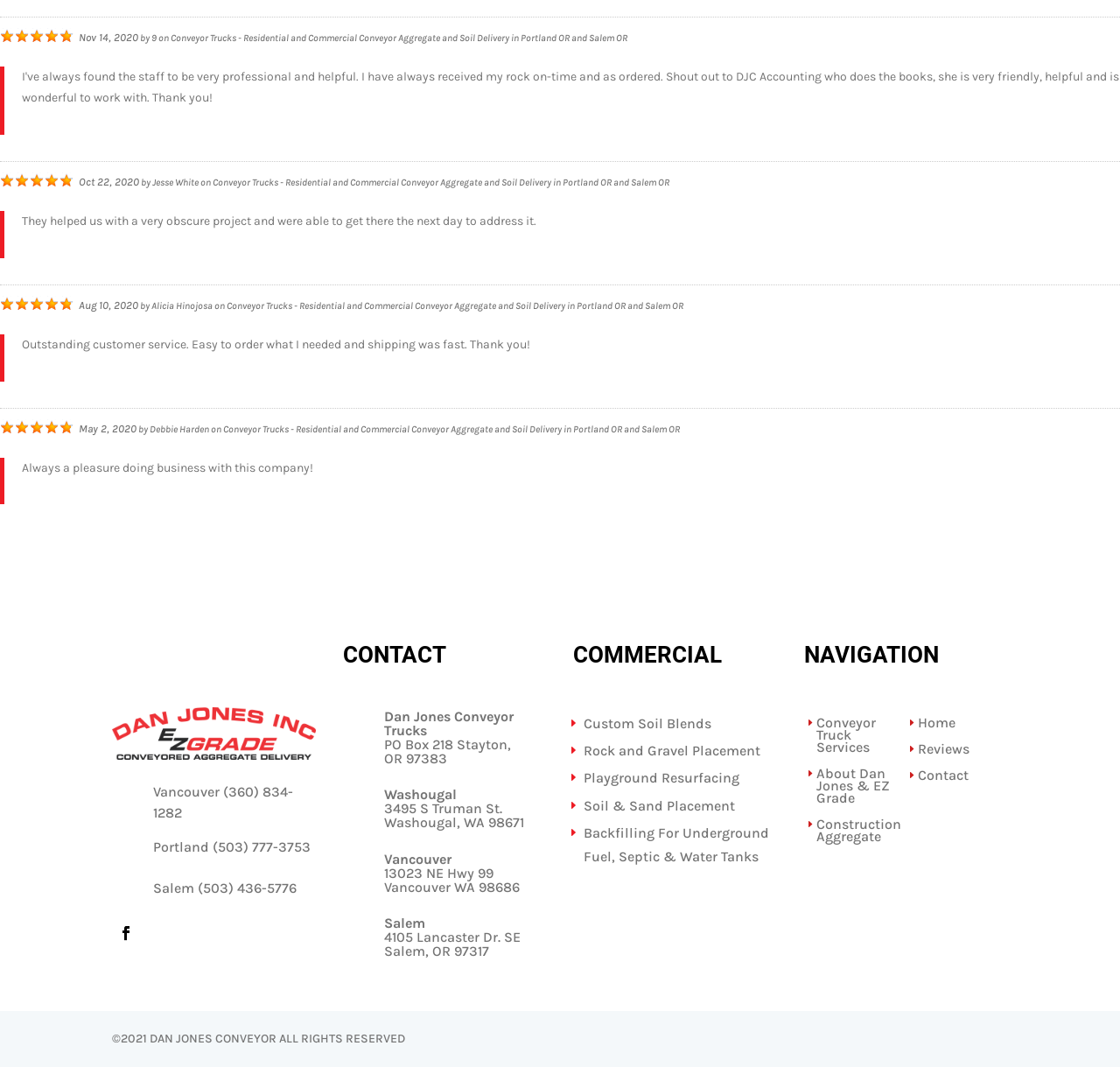Please determine the bounding box coordinates of the section I need to click to accomplish this instruction: "Click the 'HEAD OFFICE' link".

[0.306, 0.583, 0.4, 0.598]